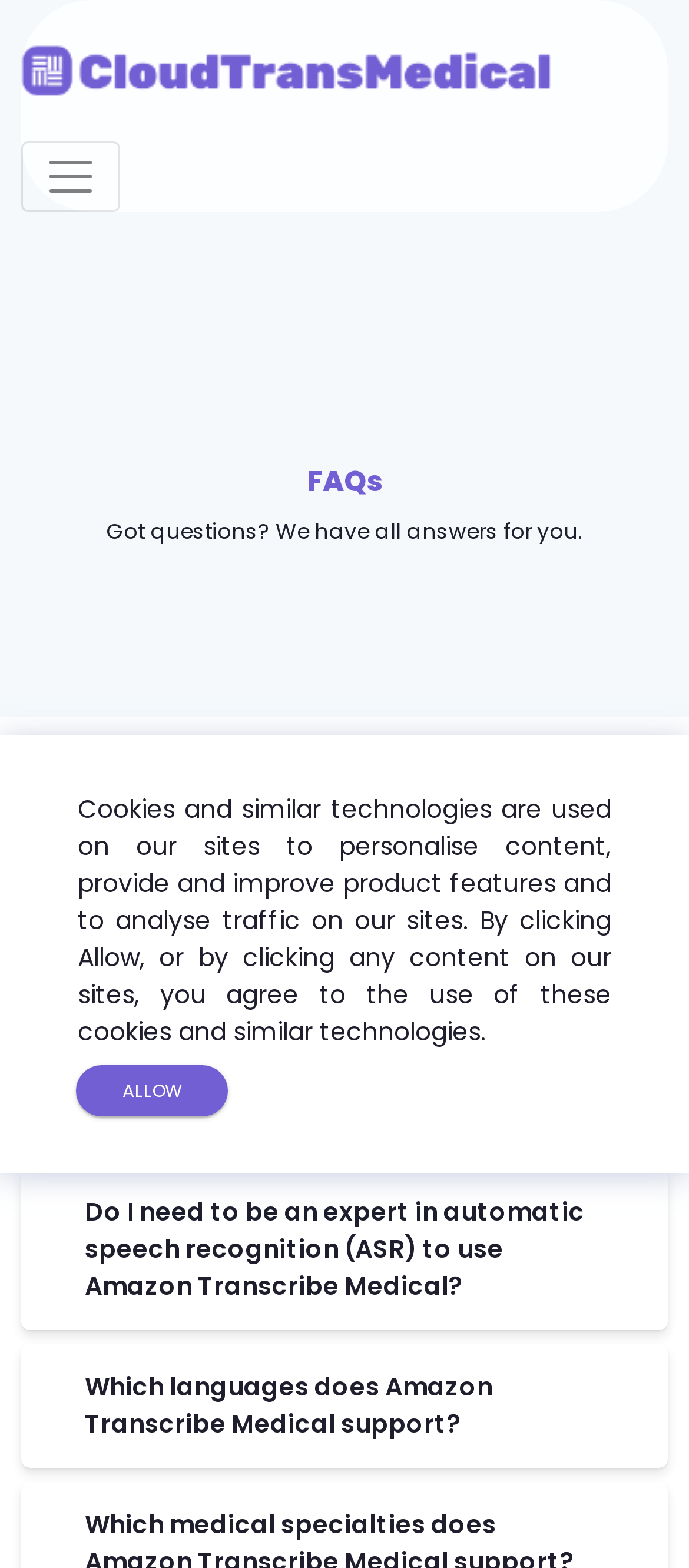What is the function of the 'ALLOW' button?
Please use the image to deliver a detailed and complete answer.

The 'ALLOW' button is located near the warning message about cookies and similar technologies, which suggests that clicking the button agrees to the use of these cookies and similar technologies on the website.